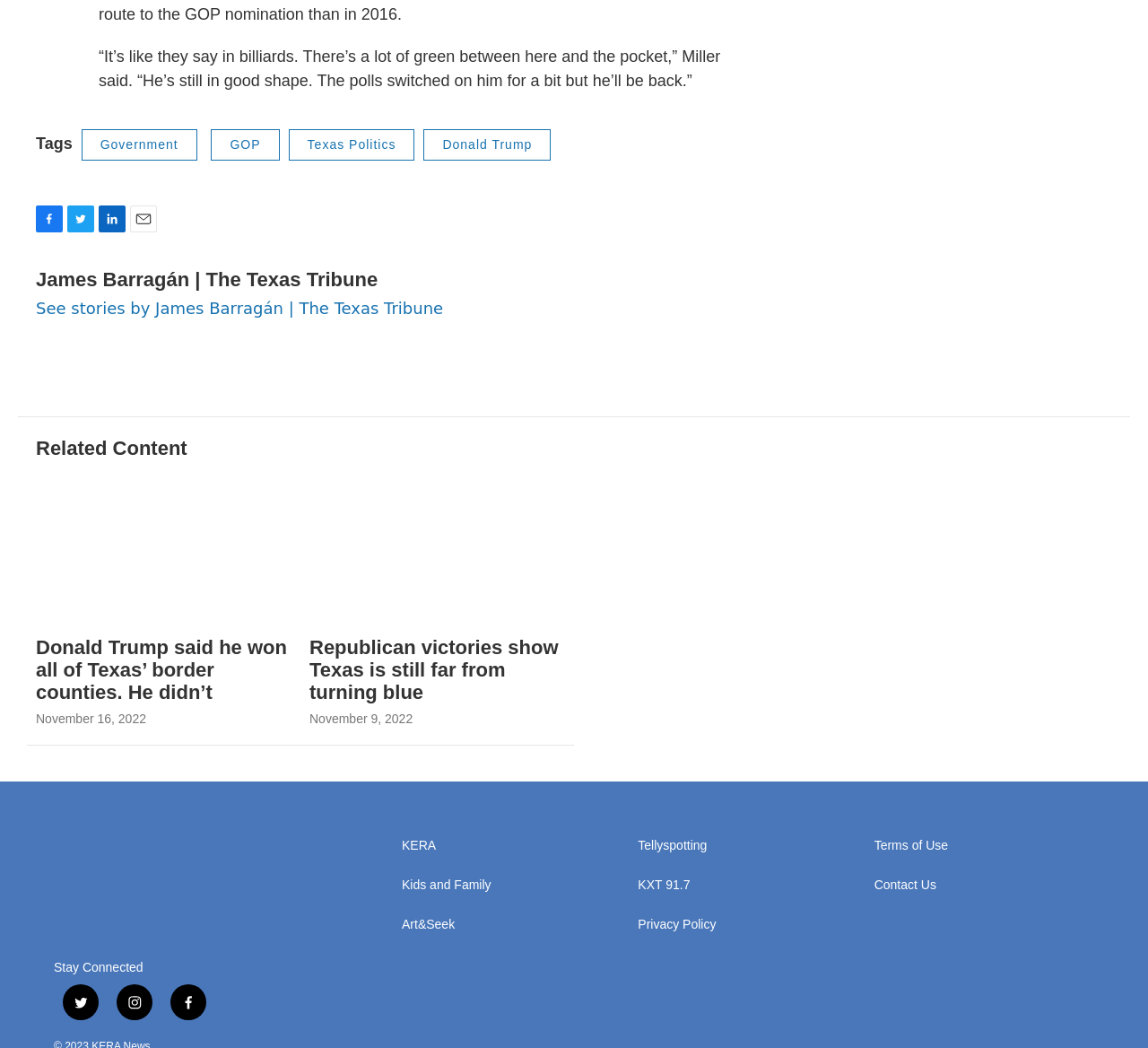Please identify the coordinates of the bounding box for the clickable region that will accomplish this instruction: "Contact Us".

[0.761, 0.872, 0.953, 0.886]